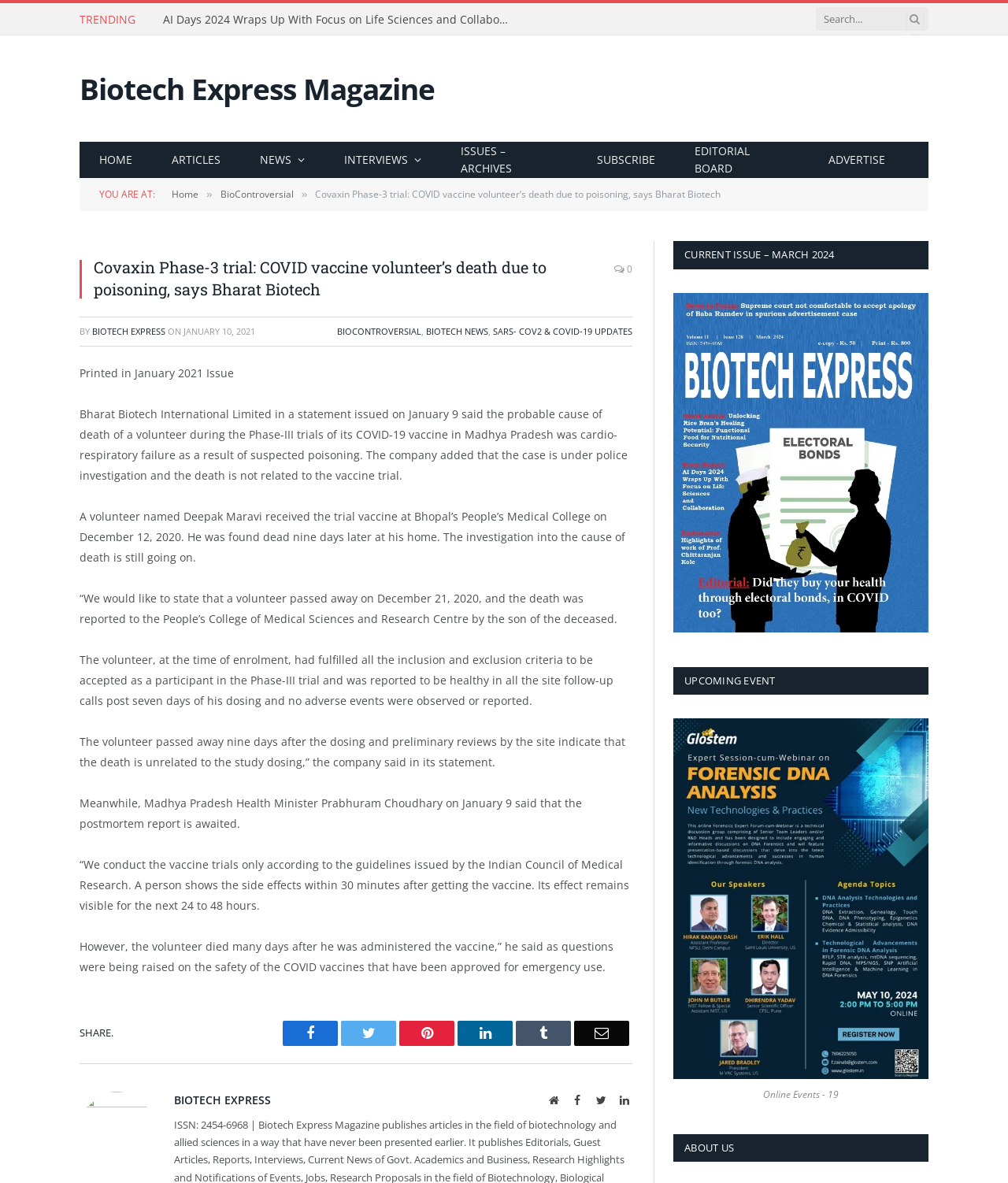What is the date of the article?
Offer a detailed and exhaustive answer to the question.

I found the answer by looking at the date mentioned in the article, which is '2021-01-10' in the format 'YYYY-MM-DD'.